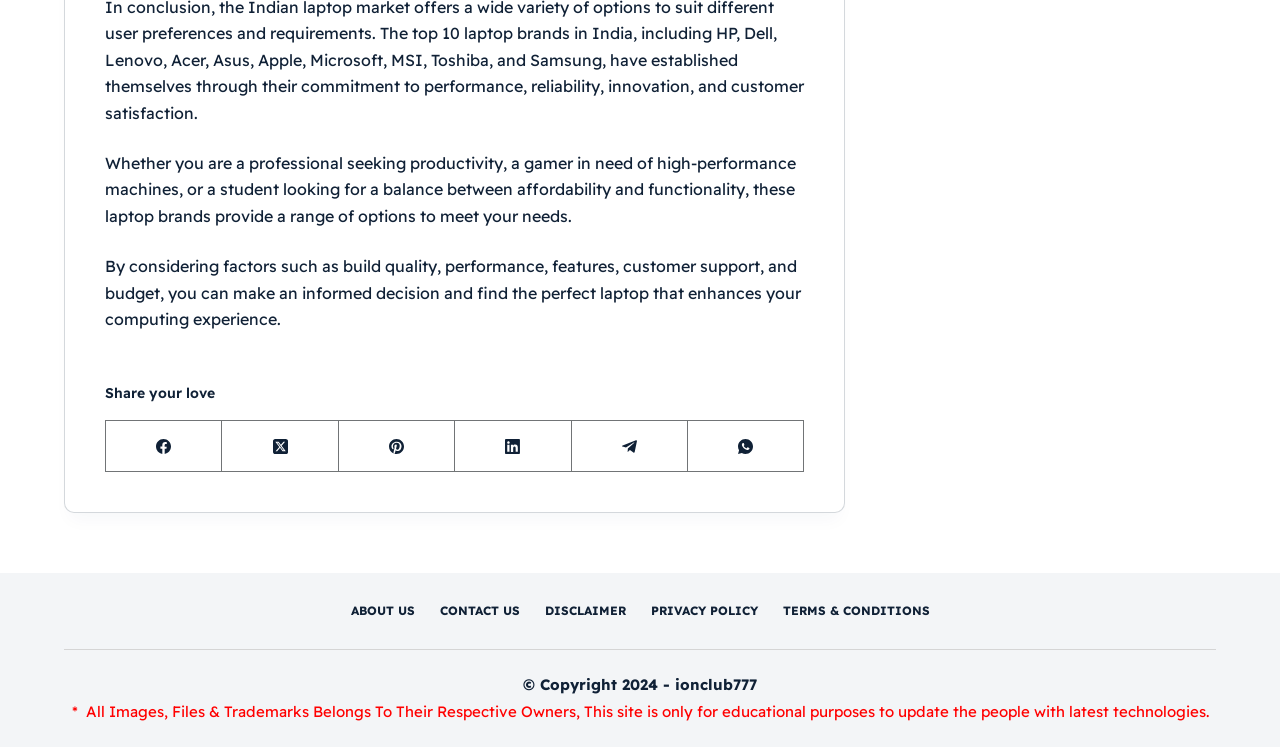What is the copyright year of the website?
Using the image, give a concise answer in the form of a single word or short phrase.

2024